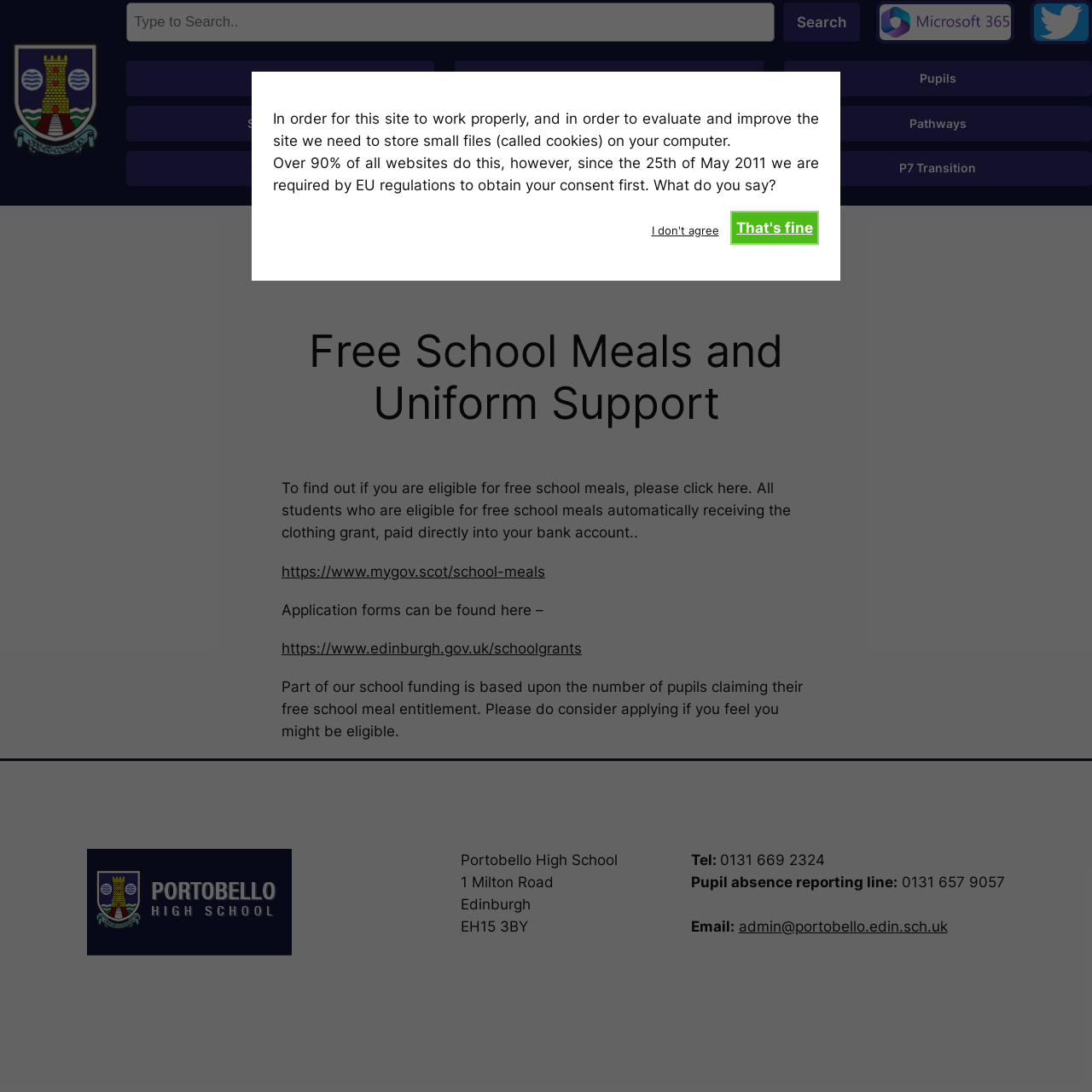Determine the bounding box coordinates for the region that must be clicked to execute the following instruction: "Check the School Calendar".

[0.417, 0.097, 0.699, 0.129]